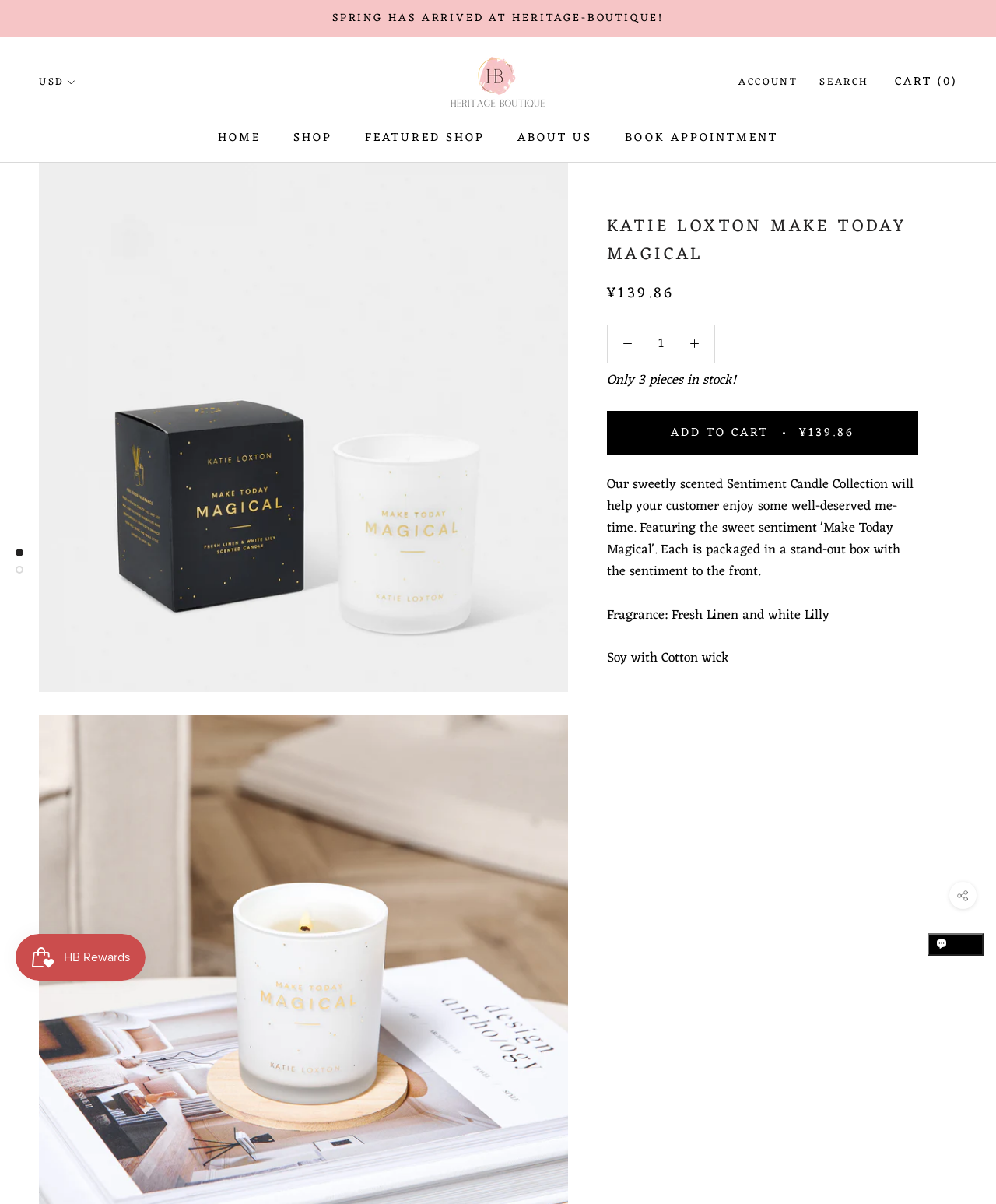Offer an in-depth caption of the entire webpage.

The webpage appears to be a product page for a candle from the Katie Loxton Make Today Magical collection. At the top of the page, there is a prominent header announcing "SPRING HAS ARRIVED AT HERITAGE-BOUTIQUE!" in a large font. Below this, there is a main navigation menu with links to "HOME", "SHOP", "FEATURED SHOP", "ABOUT US", and "BOOK APPOINTMENT".

To the right of the navigation menu, there is a logo for Heritage-Boutique.com, which is an image with a link to the website's homepage. Above the logo, there is a combobox and a link to the "ACCOUNT" page. To the right of the logo, there are links to "SEARCH" and "Open cart", with a cart icon displaying the number of items in the cart.

The main content of the page is focused on the product, with a large image of the candle taking up most of the width of the page. Above the image, there is a heading that reads "KATIE LOXTON MAKE TODAY MAGICAL". Below the image, there is a price listed as "¥139.86", and a textbox for entering a quantity. There is also a warning that only 3 pieces are in stock.

To the right of the price and quantity information, there is a button to "ADD TO CART" for ¥139.86. Below this, there are several lines of text describing the product, including its fragrance, materials, and features.

At the bottom right of the page, there is a chat window with a button to open it. The chat window is currently expanded, displaying an image and a button to close it. There is also an iframe for the Smile.io Rewards Program Launcher in the bottom left corner of the page.